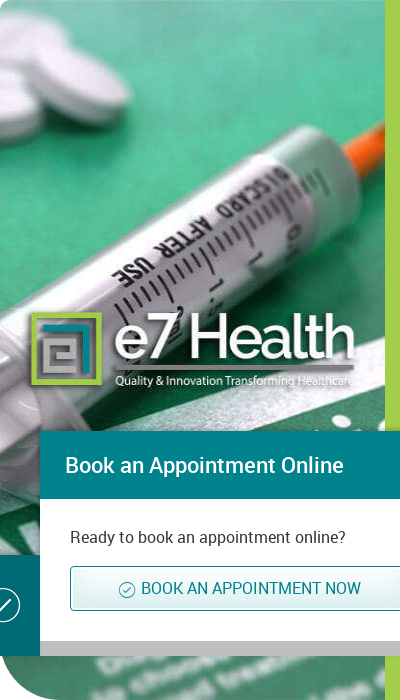Give a one-word or one-phrase response to the question:
What is the purpose of the call-to-action?

Book an appointment